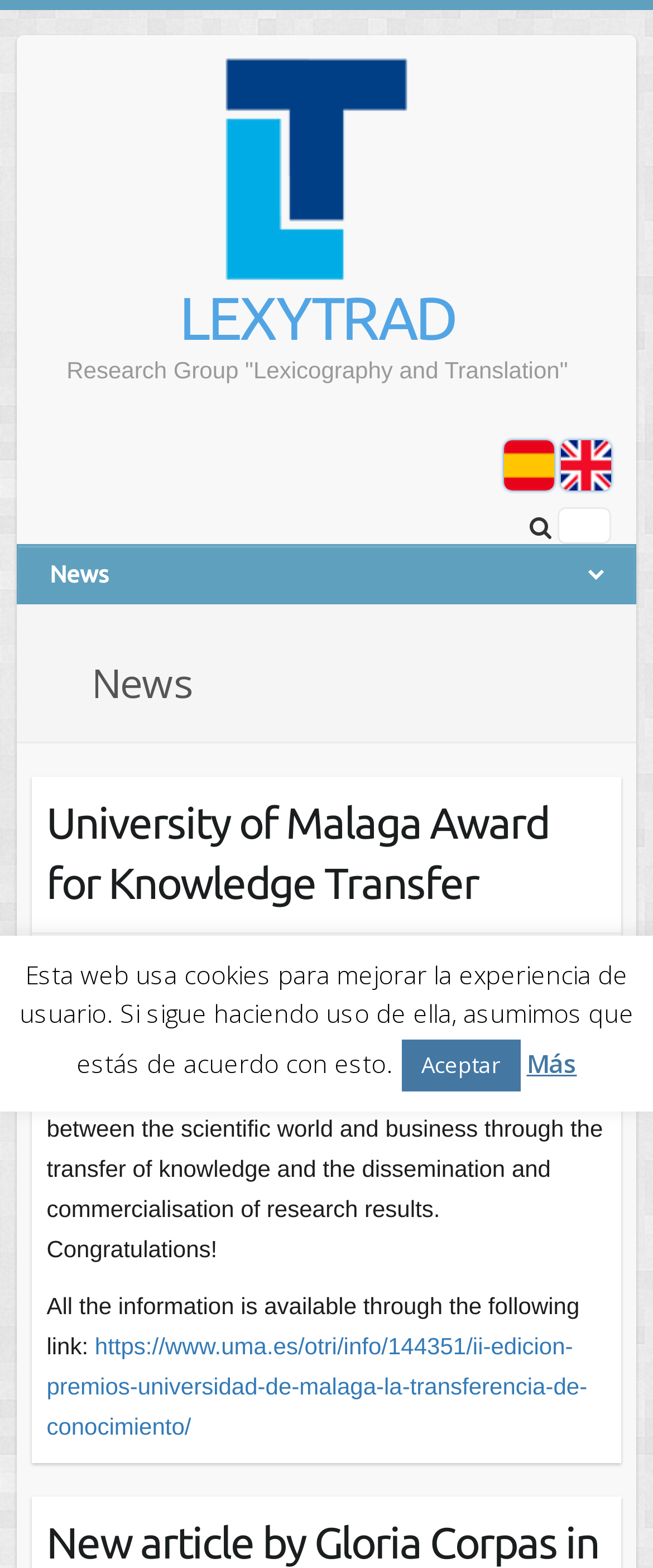Determine the bounding box for the UI element as described: "alt="ES" title="ES"". The coordinates should be represented as four float numbers between 0 and 1, formatted as [left, top, right, bottom].

[0.772, 0.285, 0.849, 0.305]